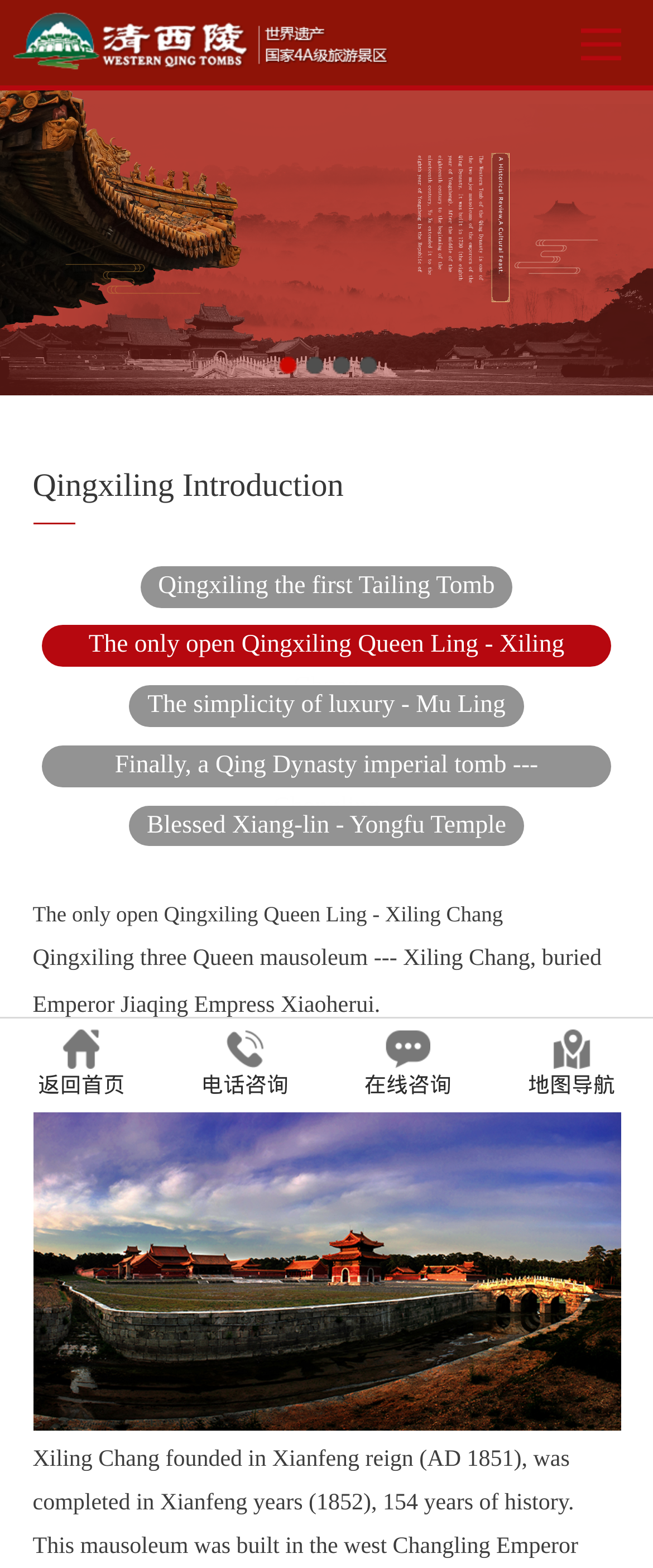Find the bounding box coordinates of the clickable element required to execute the following instruction: "Consult online". Provide the coordinates as four float numbers between 0 and 1, i.e., [left, top, right, bottom].

[0.558, 0.656, 0.692, 0.701]